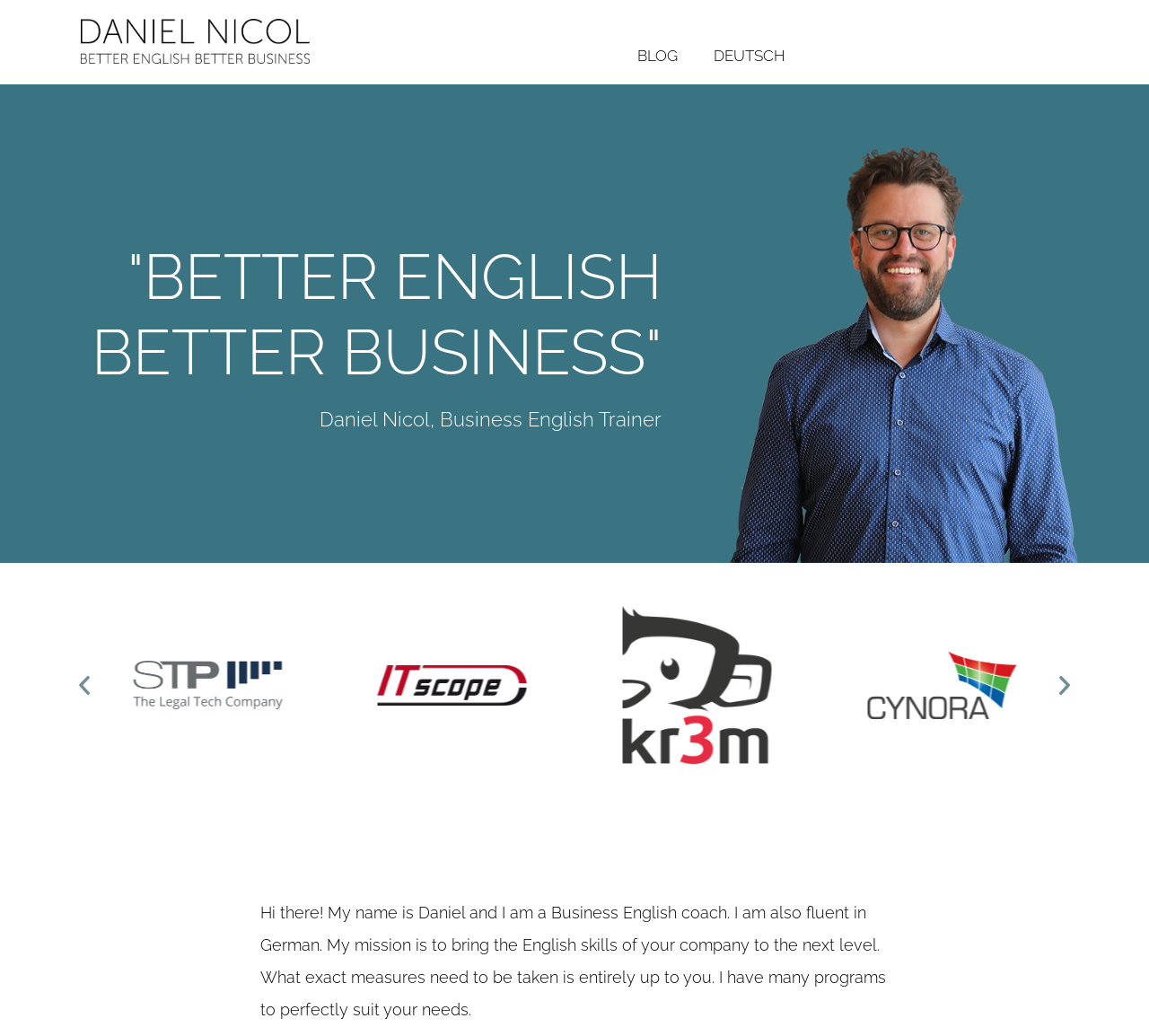Use a single word or phrase to answer the question: How many slides are there in the carousel?

6